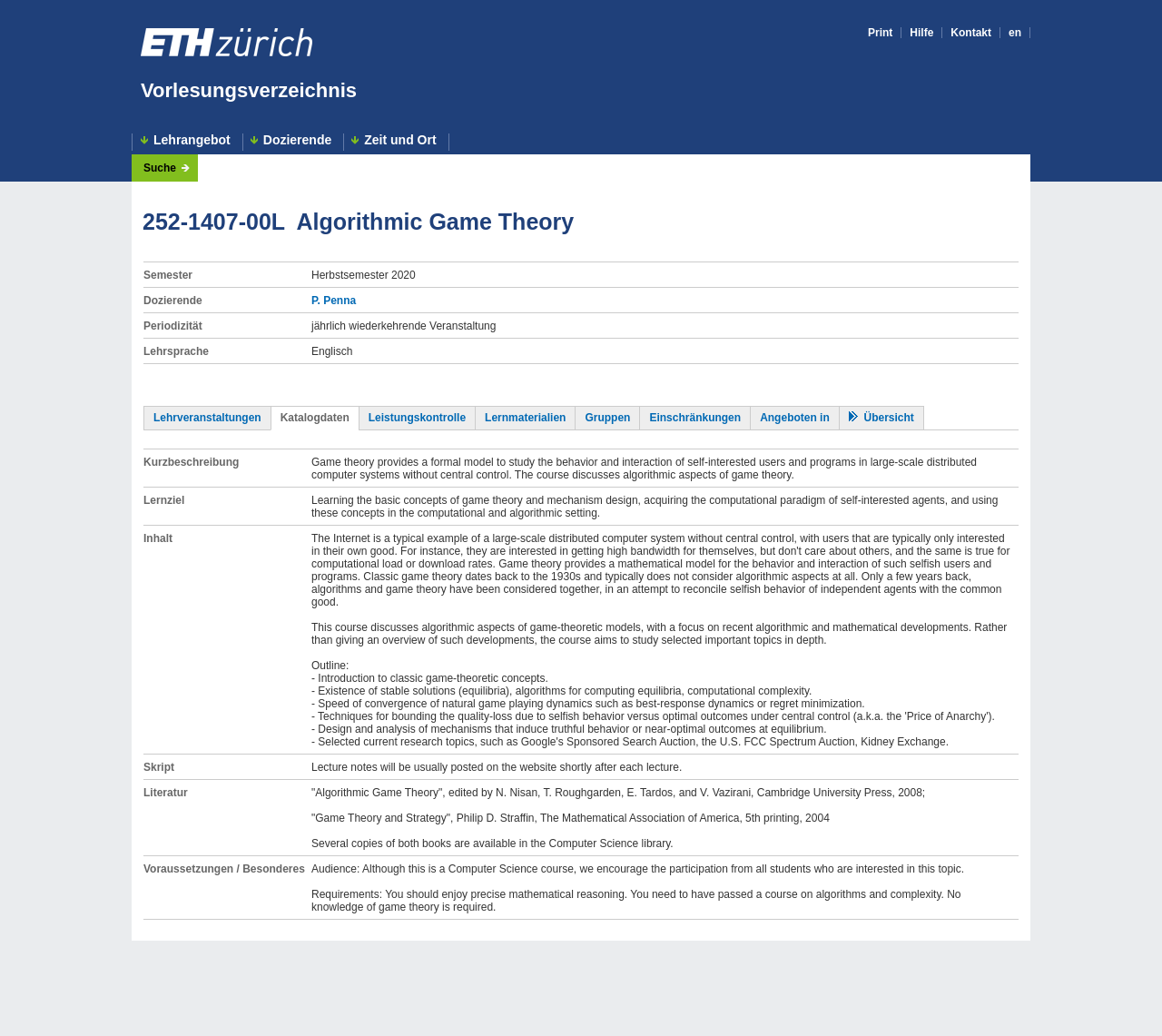Summarize the webpage in an elaborate manner.

This webpage is a course catalog page for a university course, specifically "Algorithmic Game Theory" at ETH Zurich. At the top of the page, there are several links to other pages, including the ETH homepage, Vorlesungsverzeichnis (course catalog), and links to print, help, contact, and language options.

Below these links, there is a heading that displays the course title and number, "252-1407-00L Algorithmic Game Theory". Underneath this heading, there is a table that provides information about the course, including the semester, instructor, periodicity, and language of instruction.

To the right of this table, there are several links to related pages, including "Lehrveranstaltungen" (course events), "Katalogdaten" (catalog data), "Leistungskontrolle" (performance control), "Lernmaterialien" (learning materials), "Gruppen" (groups), "Einschränkungen" (restrictions), and "Angeboten in" (offered in).

Below these links, there is another table that provides a detailed description of the course, including a brief summary, learning objectives, content, and requirements. The content section is divided into several subtopics, including an introduction to classic game-theoretic concepts, existence of stable solutions, speed of convergence, and design and analysis of mechanisms. There are also sections for script, literature, and prerequisites.

Throughout the page, there are several images, including an arrow icon next to the "Übersicht" (overview) link and an image of the ETH homepage link.